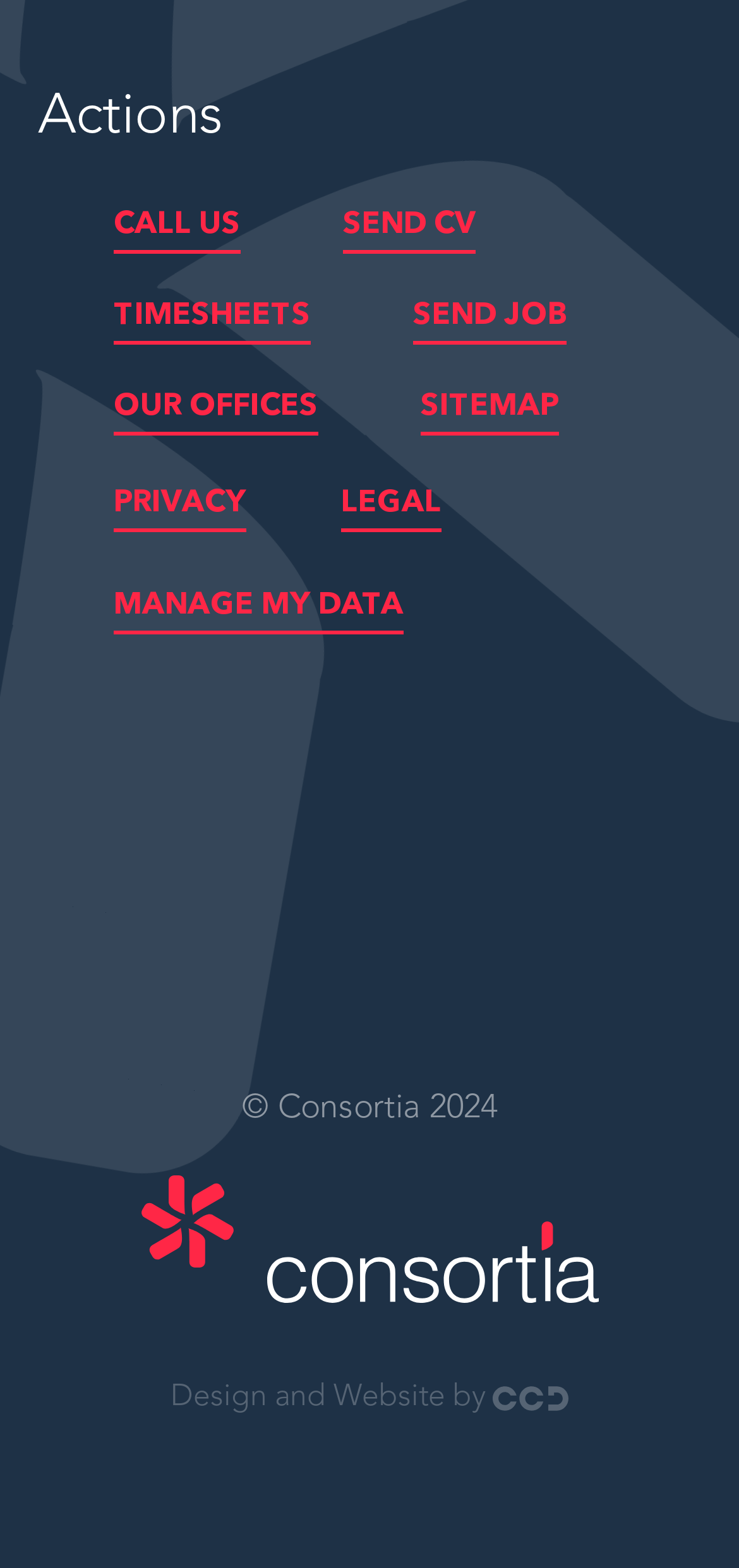Please provide the bounding box coordinates for the element that needs to be clicked to perform the instruction: "Click SEND CV". The coordinates must consist of four float numbers between 0 and 1, formatted as [left, top, right, bottom].

[0.464, 0.134, 0.644, 0.153]